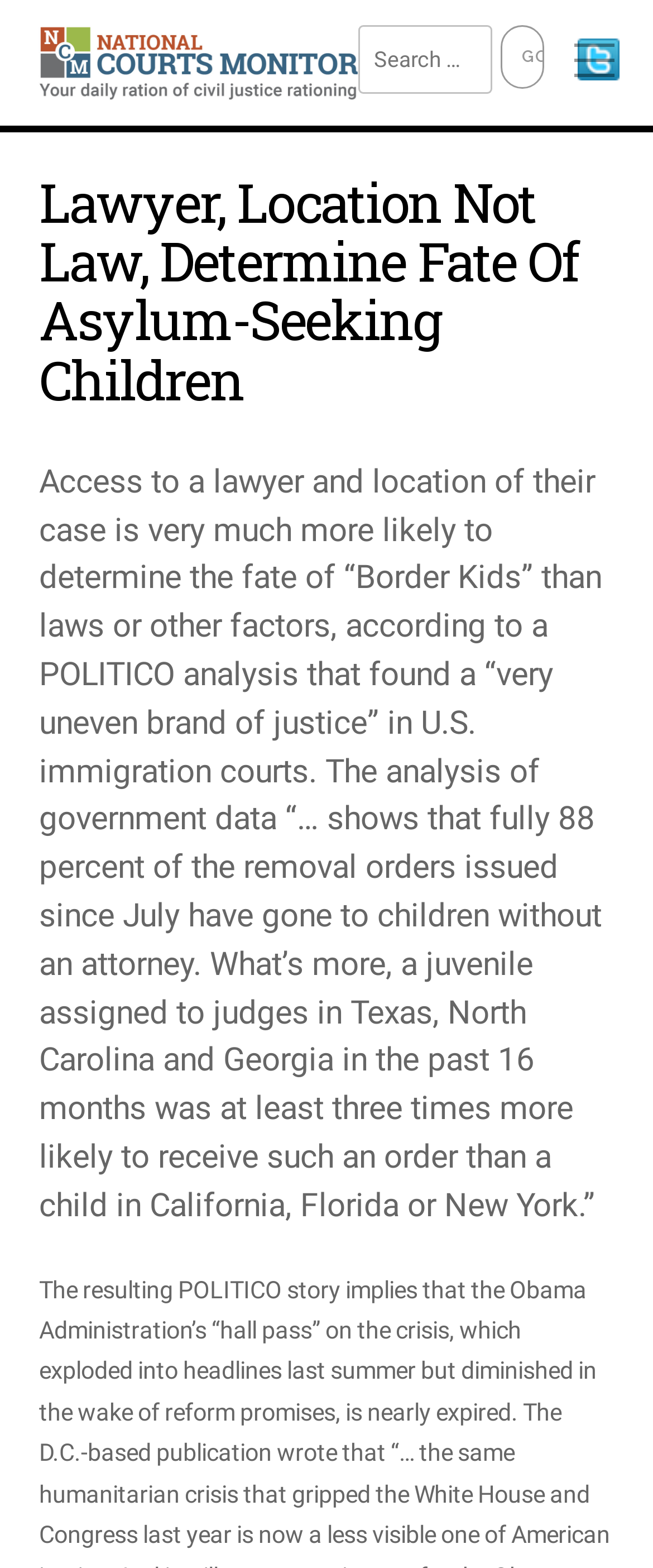Provide a one-word or brief phrase answer to the question:
What is the topic of the article?

Fate of asylum-seeking children